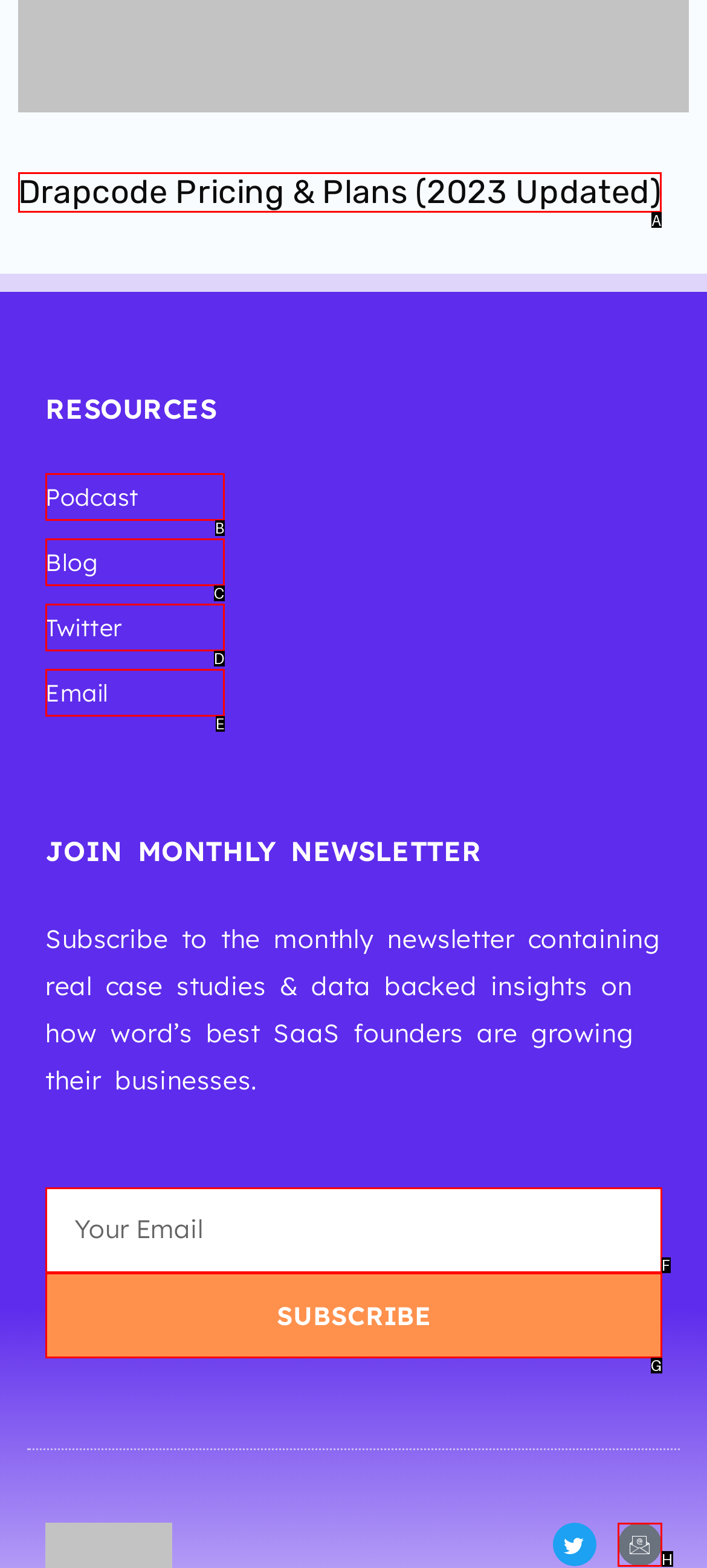Select the letter of the HTML element that best fits the description: parent_node: Email name="form_fields[email]" placeholder="Your Email"
Answer with the corresponding letter from the provided choices.

F